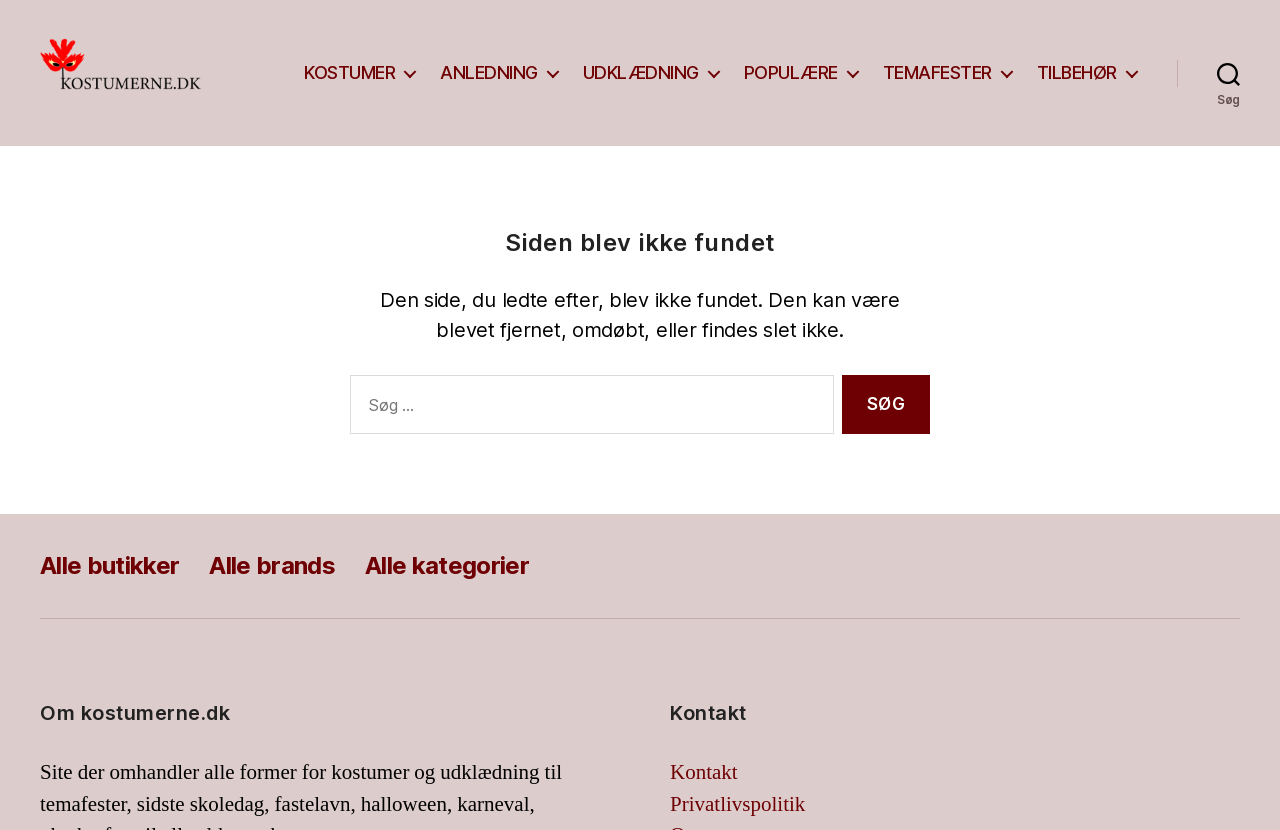Can you pinpoint the bounding box coordinates for the clickable element required for this instruction: "Search for a keyword"? The coordinates should be four float numbers between 0 and 1, i.e., [left, top, right, bottom].

[0.273, 0.452, 0.652, 0.523]